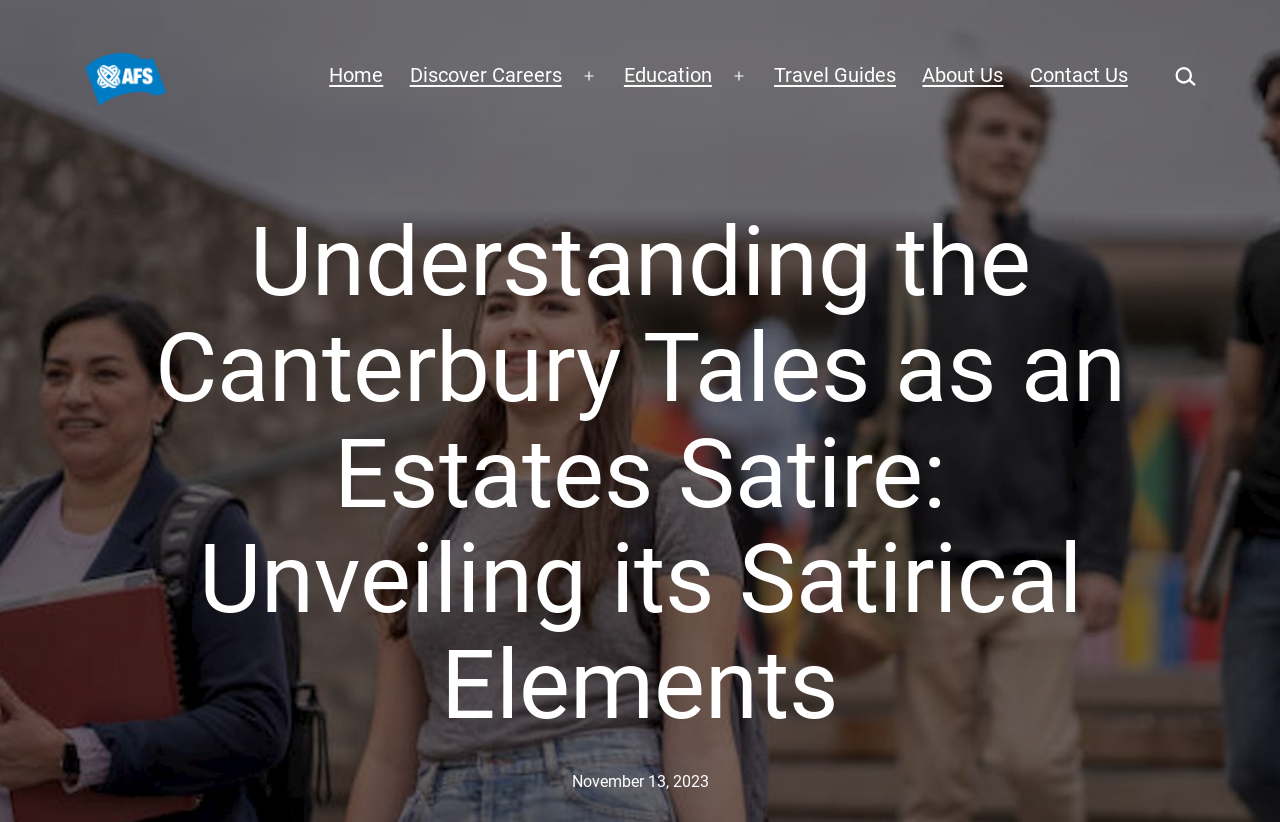Could you identify the text that serves as the heading for this webpage?

Understanding the Canterbury Tales as an Estates Satire: Unveiling its Satirical Elements